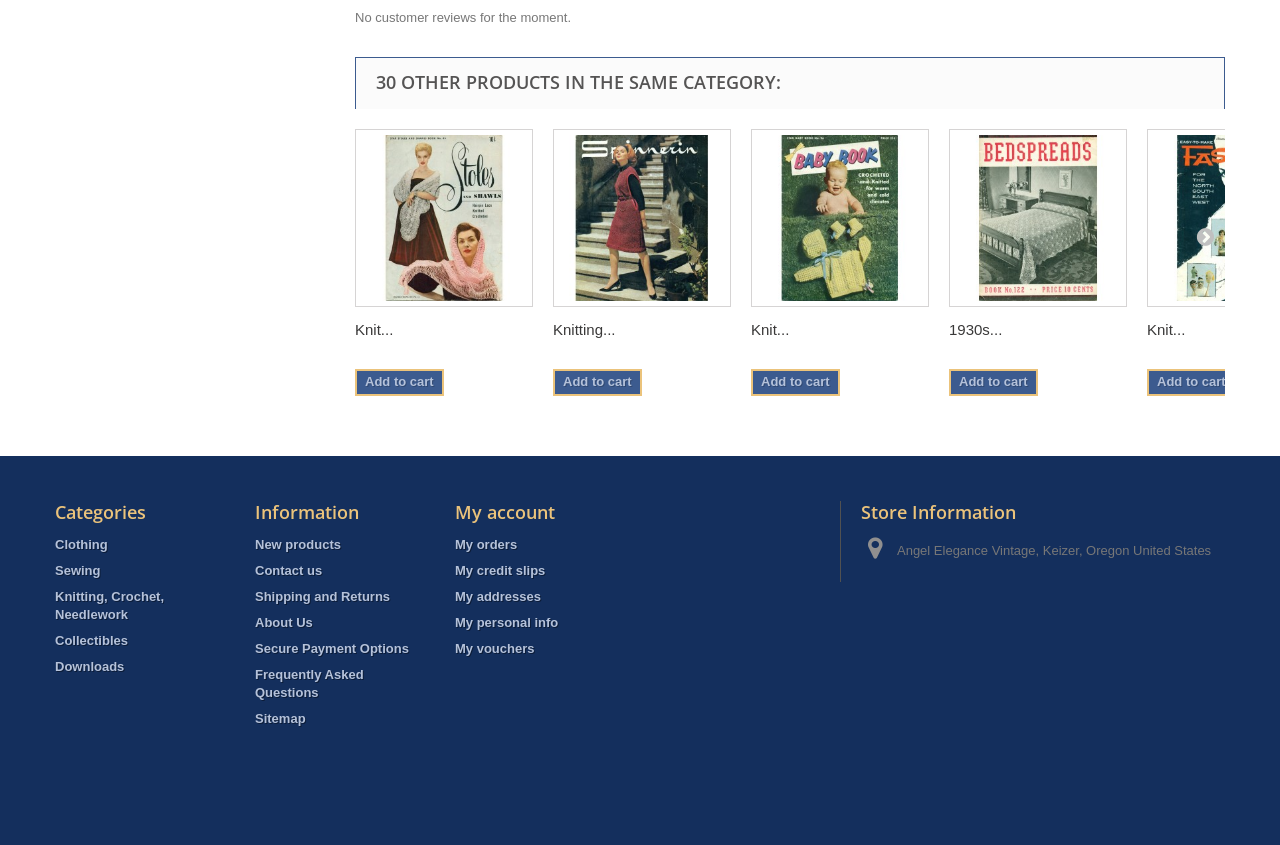Please give the bounding box coordinates of the area that should be clicked to fulfill the following instruction: "Go to Categories". The coordinates should be in the format of four float numbers from 0 to 1, i.e., [left, top, right, bottom].

[0.043, 0.593, 0.176, 0.619]